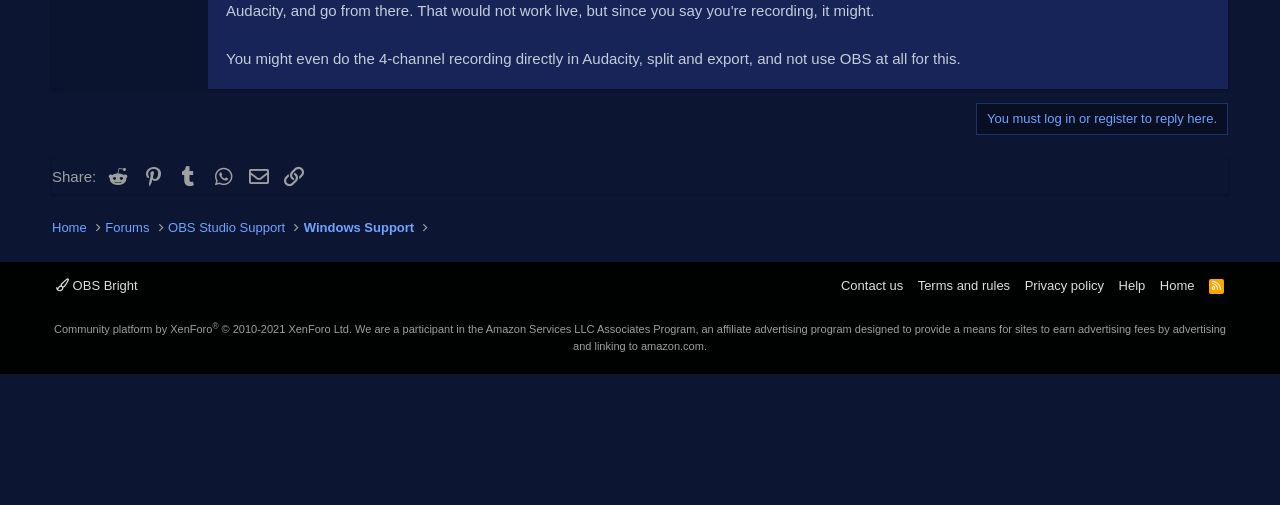Provide a one-word or brief phrase answer to the question:
What social media platforms are available for sharing?

Reddit, Pinterest, Tumblr, WhatsApp, Email, Link